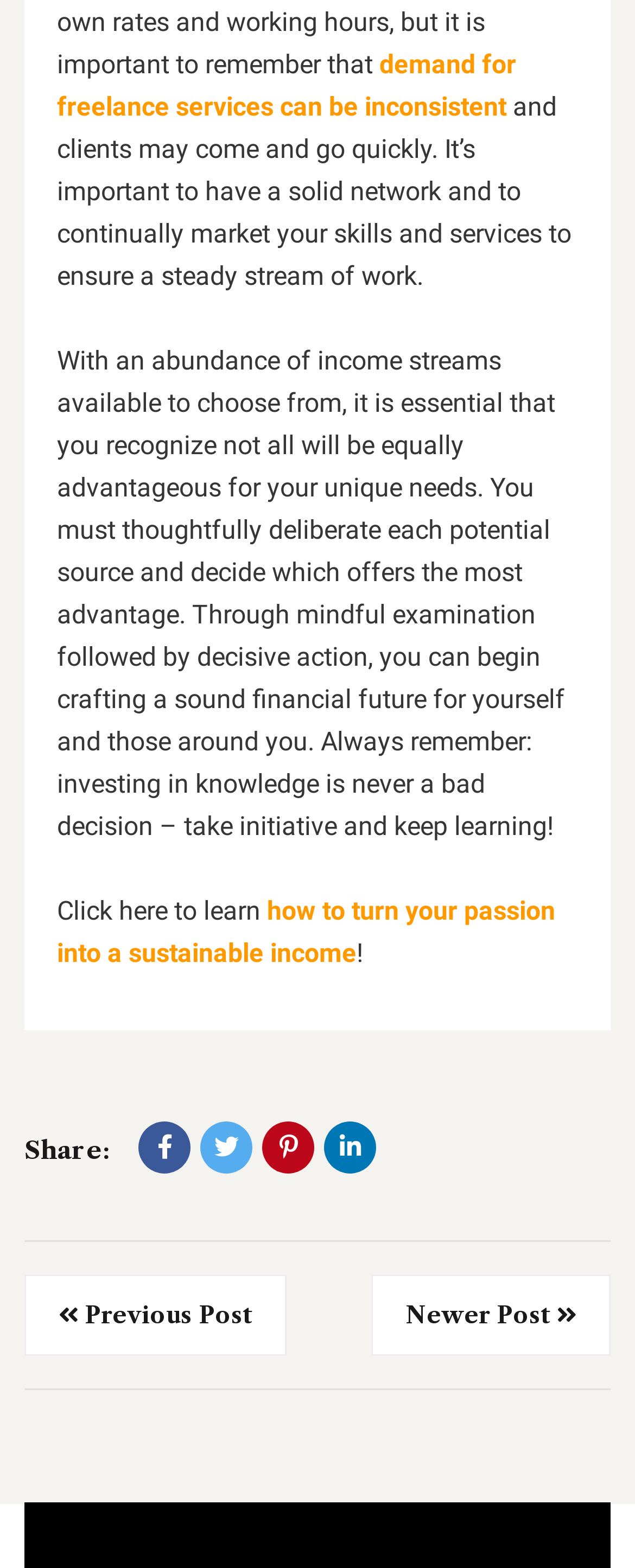What is the purpose of the 'Click here to learn' button?
Look at the image and respond with a single word or a short phrase.

To learn about turning passion into income